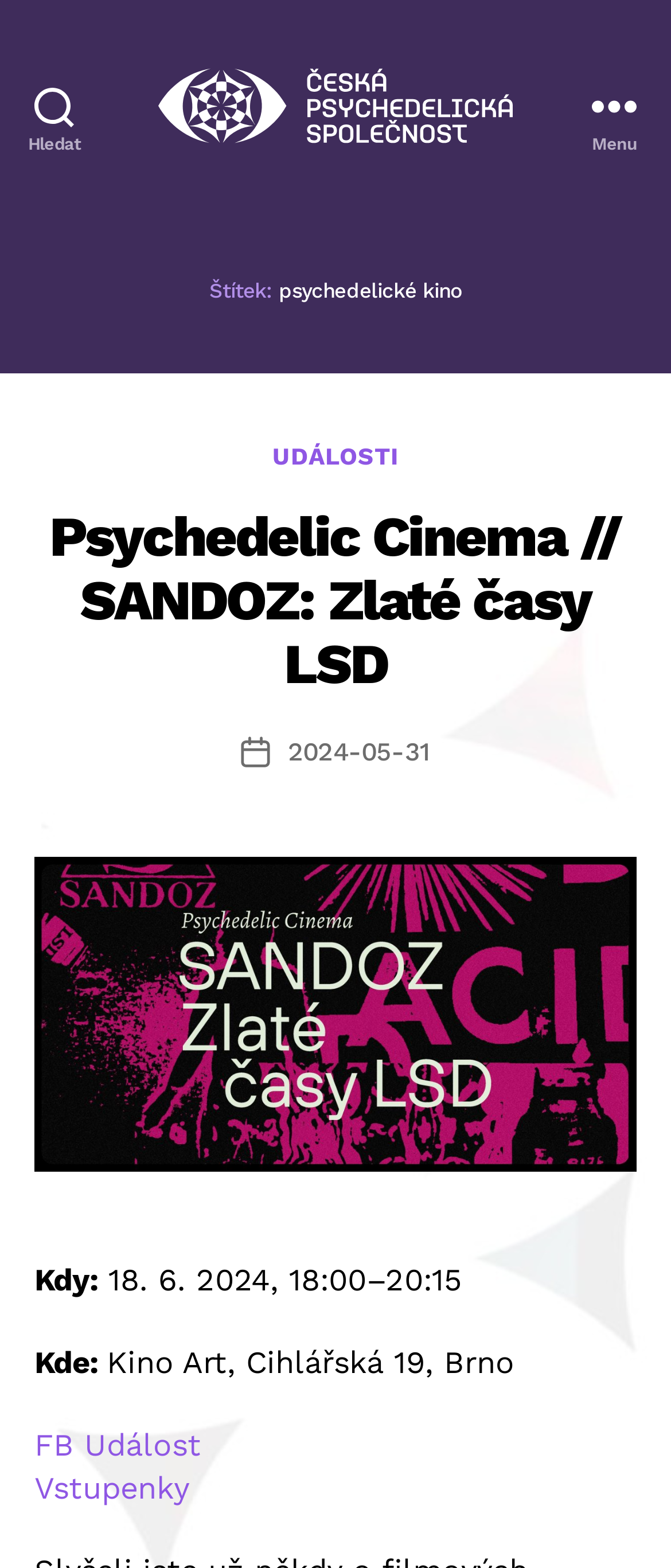Provide the bounding box coordinates for the UI element described in this sentence: "2024-05-31". The coordinates should be four float values between 0 and 1, i.e., [left, top, right, bottom].

[0.429, 0.469, 0.64, 0.489]